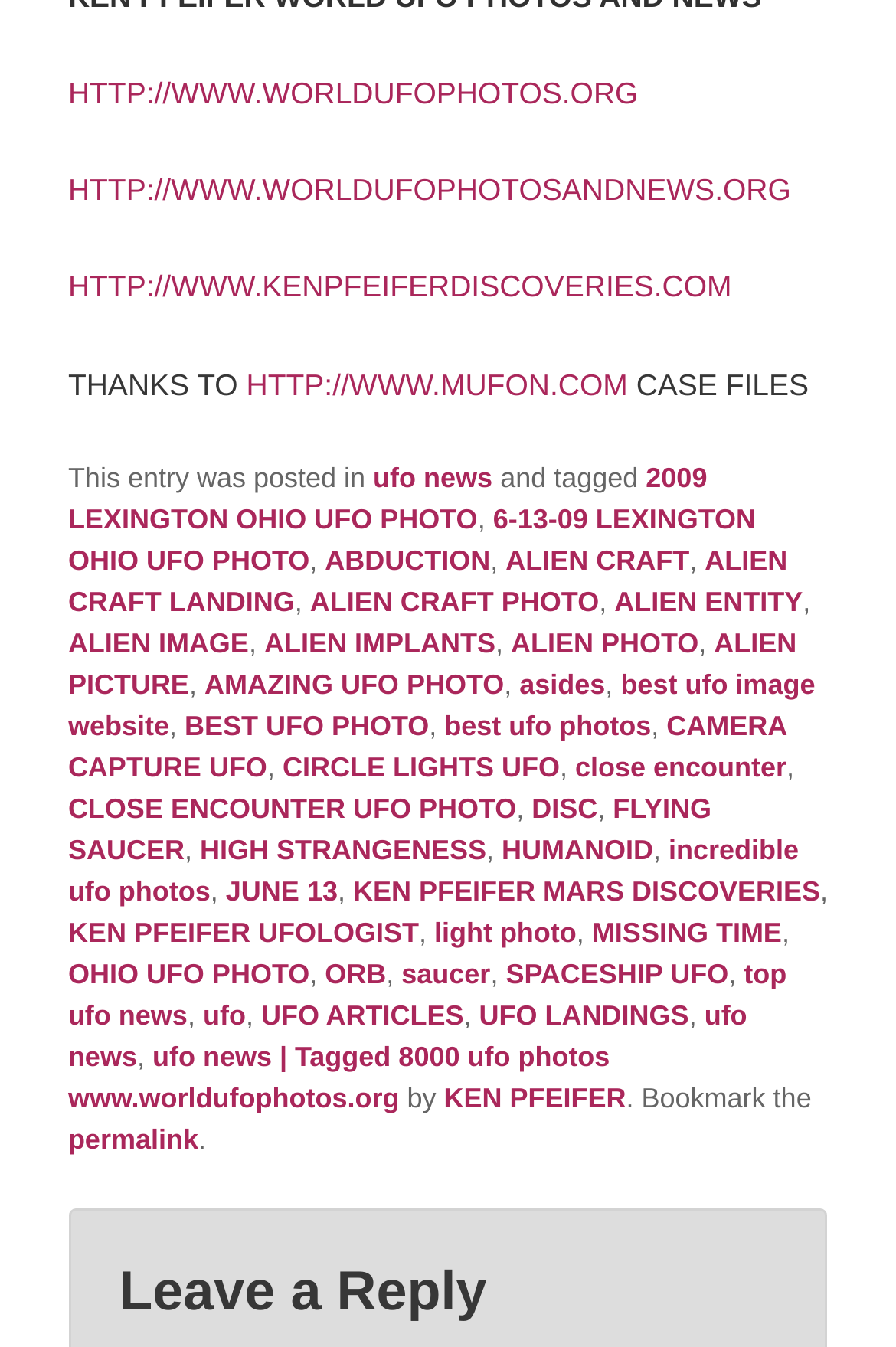What is the category of the post tagged '2009 LEXINGTON OHIO UFO PHOTO'?
Kindly give a detailed and elaborate answer to the question.

The category of the post tagged '2009 LEXINGTON OHIO UFO PHOTO' is 'ufo news', which is linked to a category page on the website.